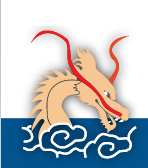What do dragons symbolize in Chinese mythology?
Kindly offer a detailed explanation using the data available in the image.

The caption states that in Chinese mythology, dragons are often seen as symbols of power, strength, and good fortune, reflecting their significance in Chinese cultural heritage.